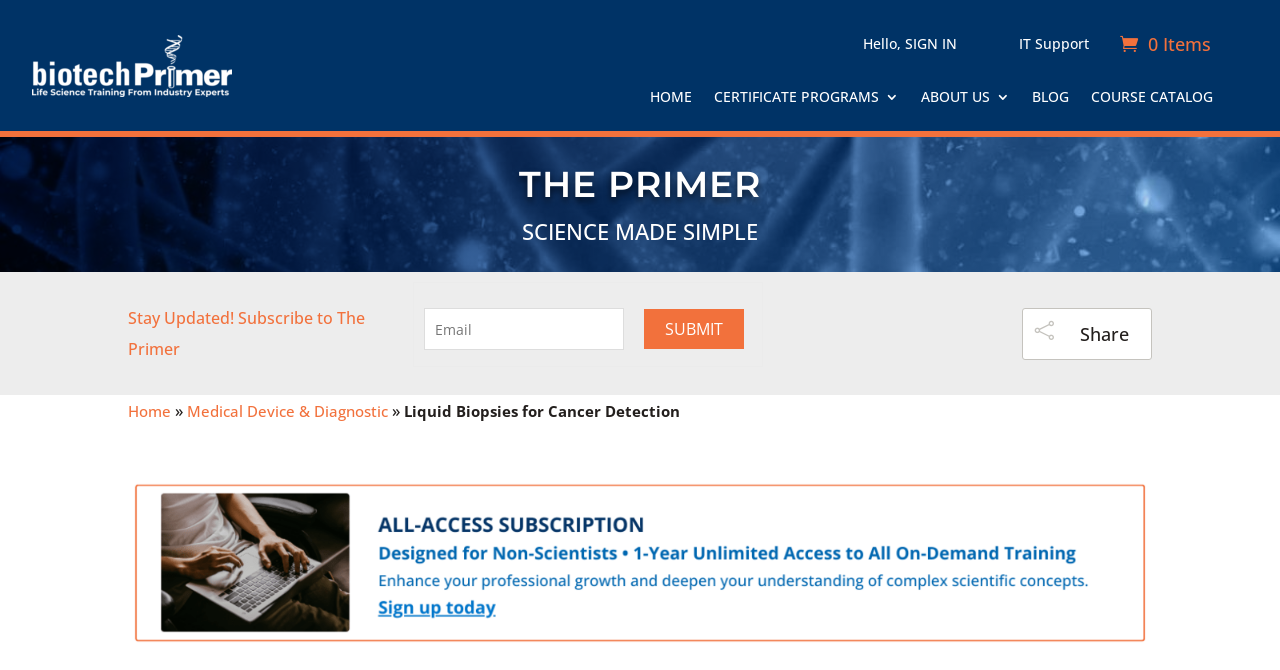Please specify the bounding box coordinates for the clickable region that will help you carry out the instruction: "Read about liquid biopsies for cancer detection".

[0.316, 0.599, 0.531, 0.629]